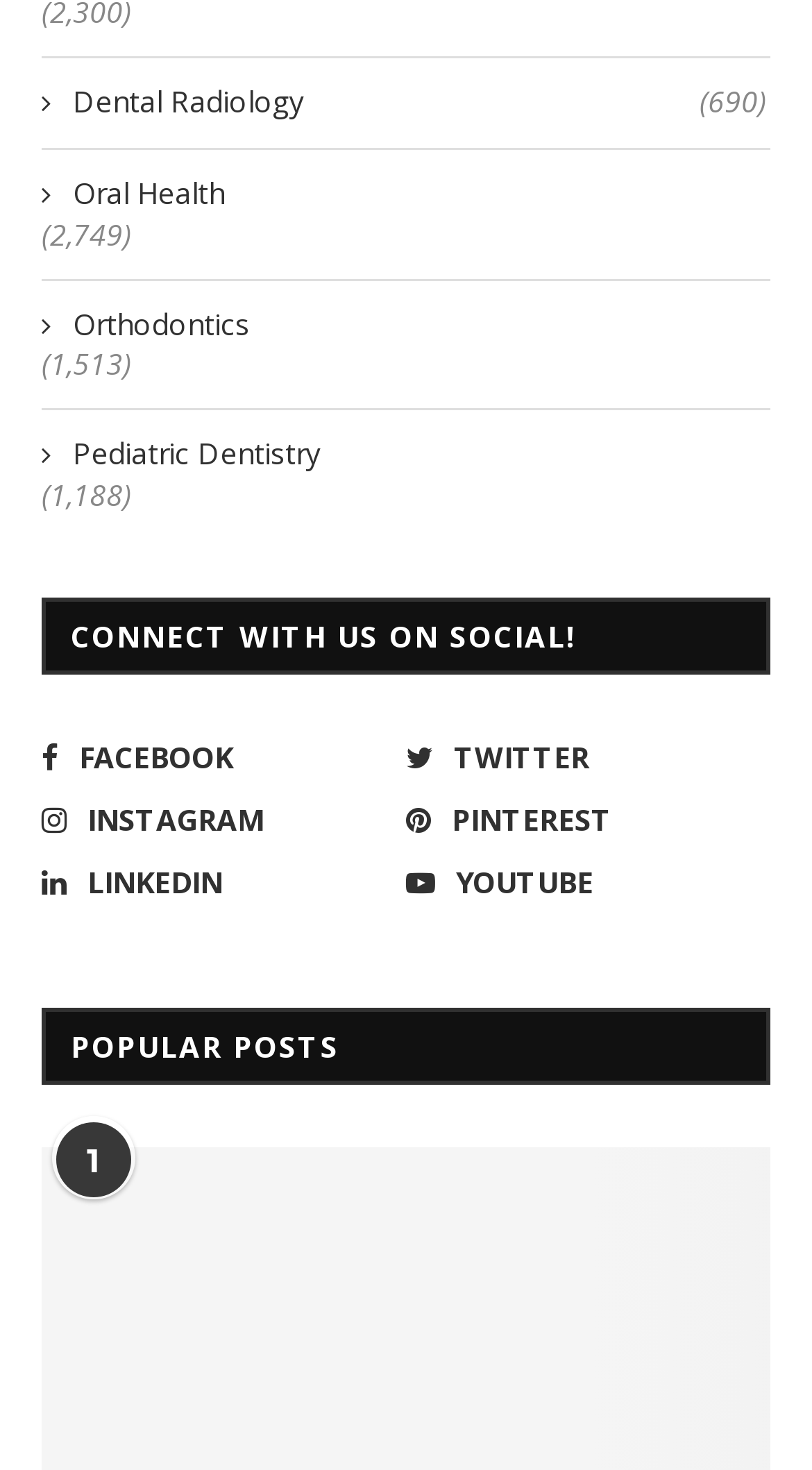Locate the bounding box coordinates for the element described below: "Linkedin". The coordinates must be four float values between 0 and 1, formatted as [left, top, right, bottom].

[0.038, 0.587, 0.487, 0.615]